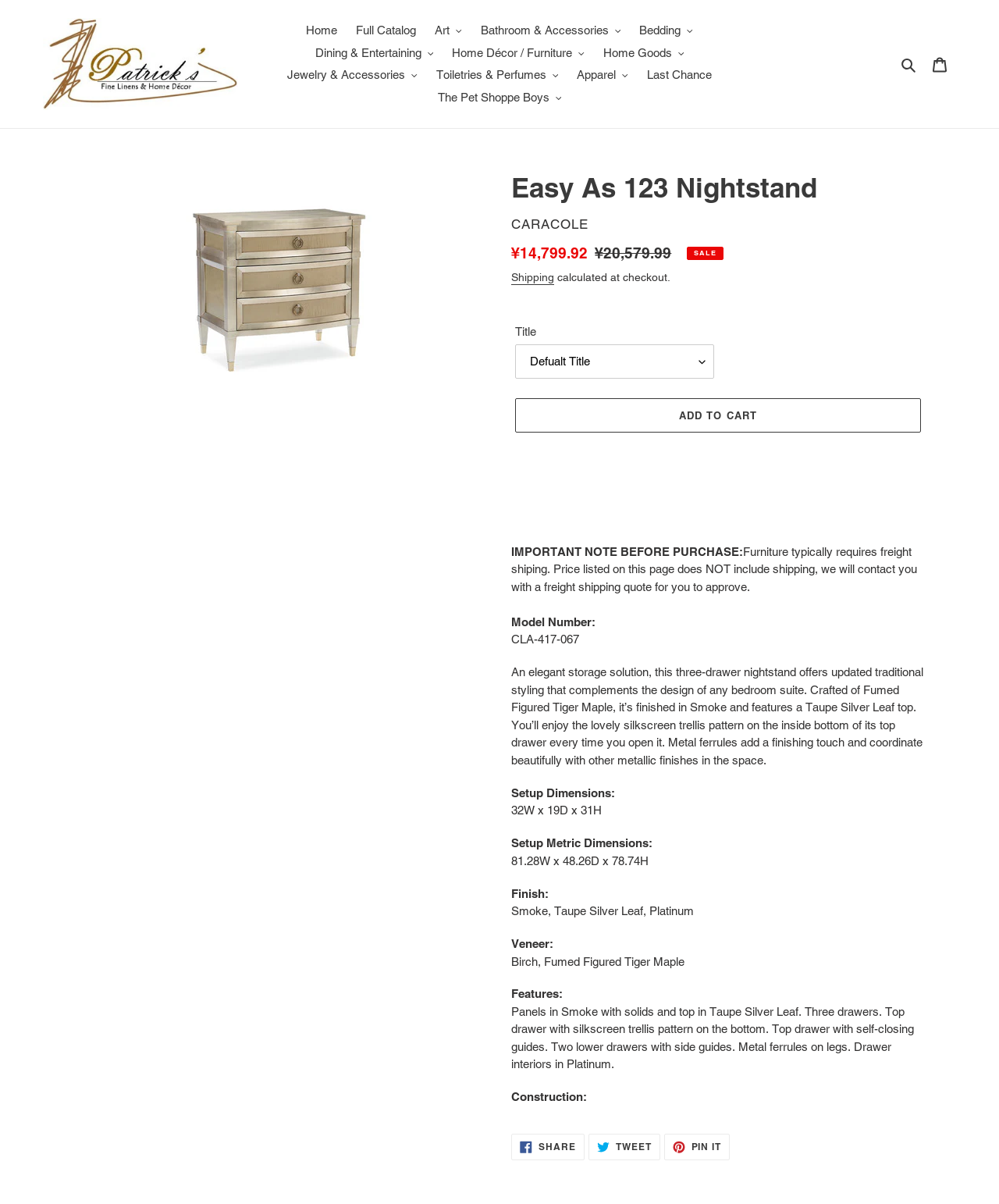Using the webpage screenshot, locate the HTML element that fits the following description and provide its bounding box: "Log in".

None